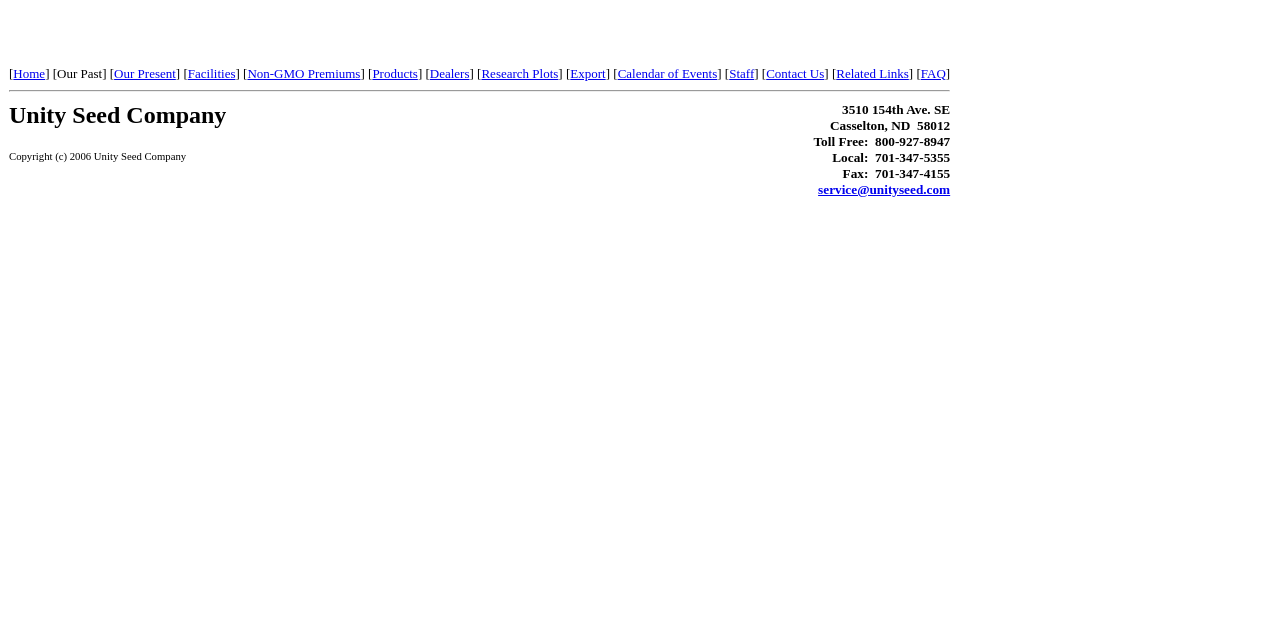Extract the bounding box coordinates for the UI element described by the text: "Home". The coordinates should be in the form of [left, top, right, bottom] with values between 0 and 1.

[0.01, 0.102, 0.035, 0.126]